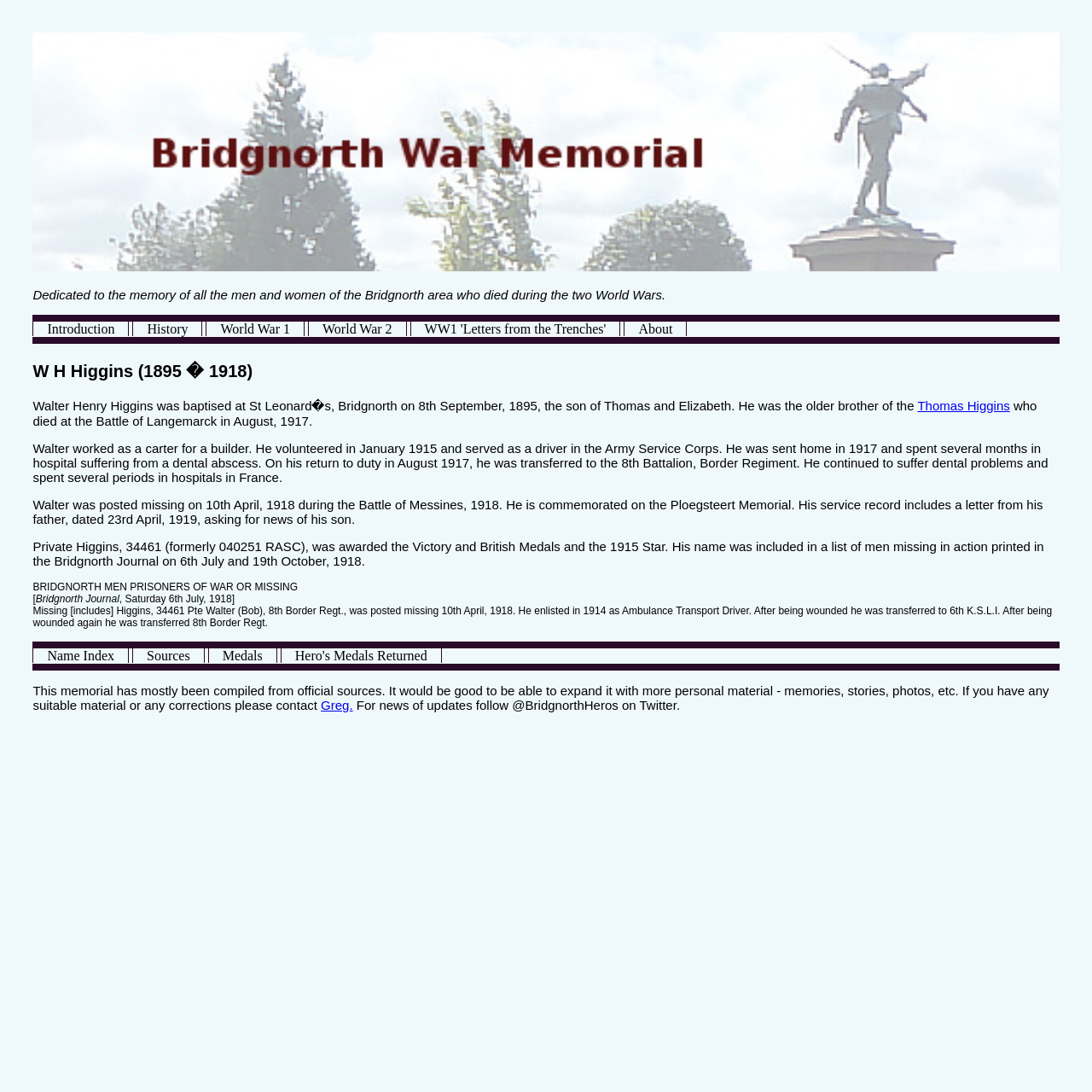Find the bounding box coordinates of the area that needs to be clicked in order to achieve the following instruction: "Read about W H Higgins". The coordinates should be specified as four float numbers between 0 and 1, i.e., [left, top, right, bottom].

[0.03, 0.33, 0.97, 0.349]